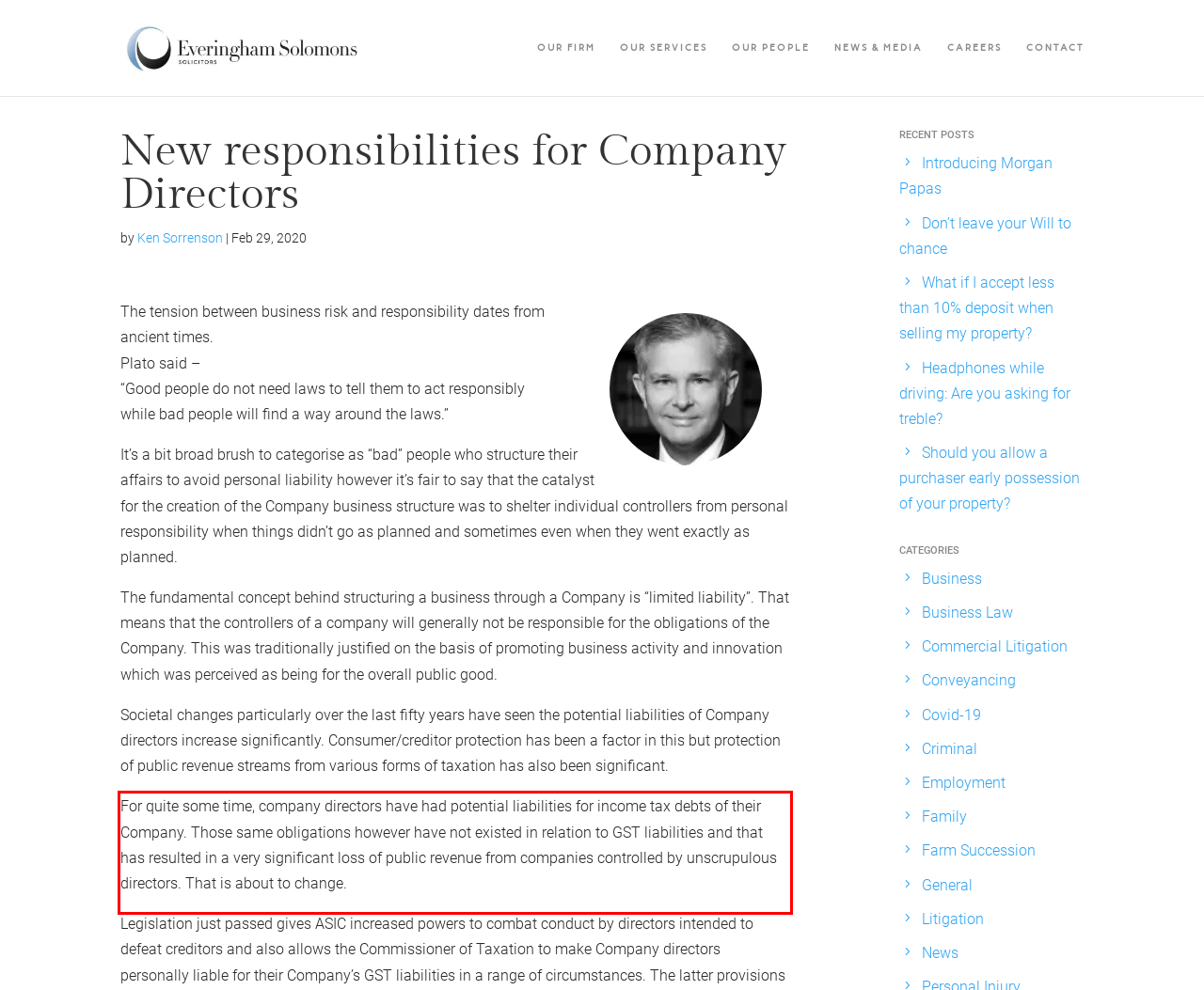You are provided with a screenshot of a webpage containing a red bounding box. Please extract the text enclosed by this red bounding box.

For quite some time, company directors have had potential liabilities for income tax debts of their Company. Those same obligations however have not existed in relation to GST liabilities and that has resulted in a very significant loss of public revenue from companies controlled by unscrupulous directors. That is about to change.